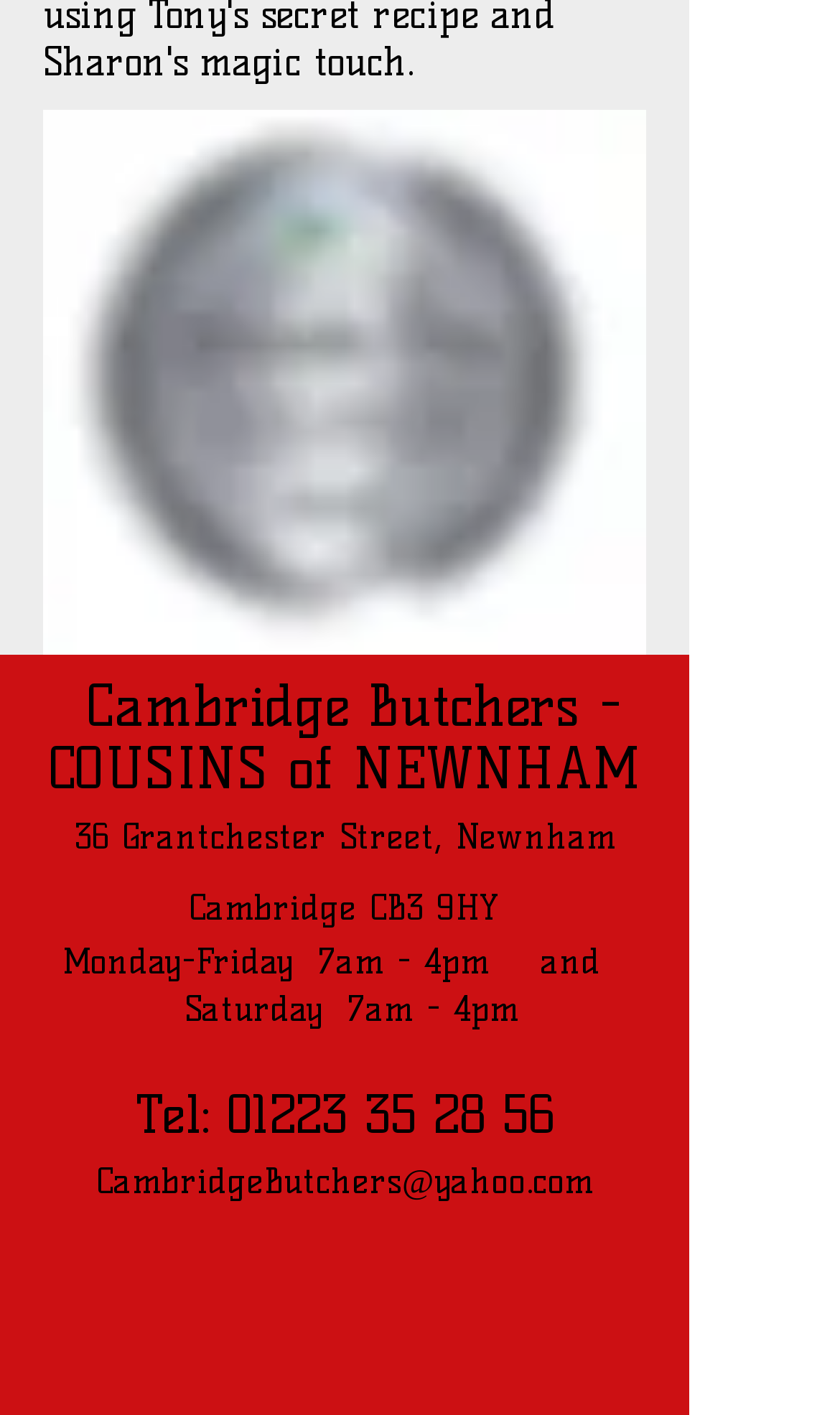What is the phone number of Cambridge Butchers?
Offer a detailed and exhaustive answer to the question.

I found the phone number in the link element with the text '01223 35 28 56' which is located next to the 'Tel:' label.